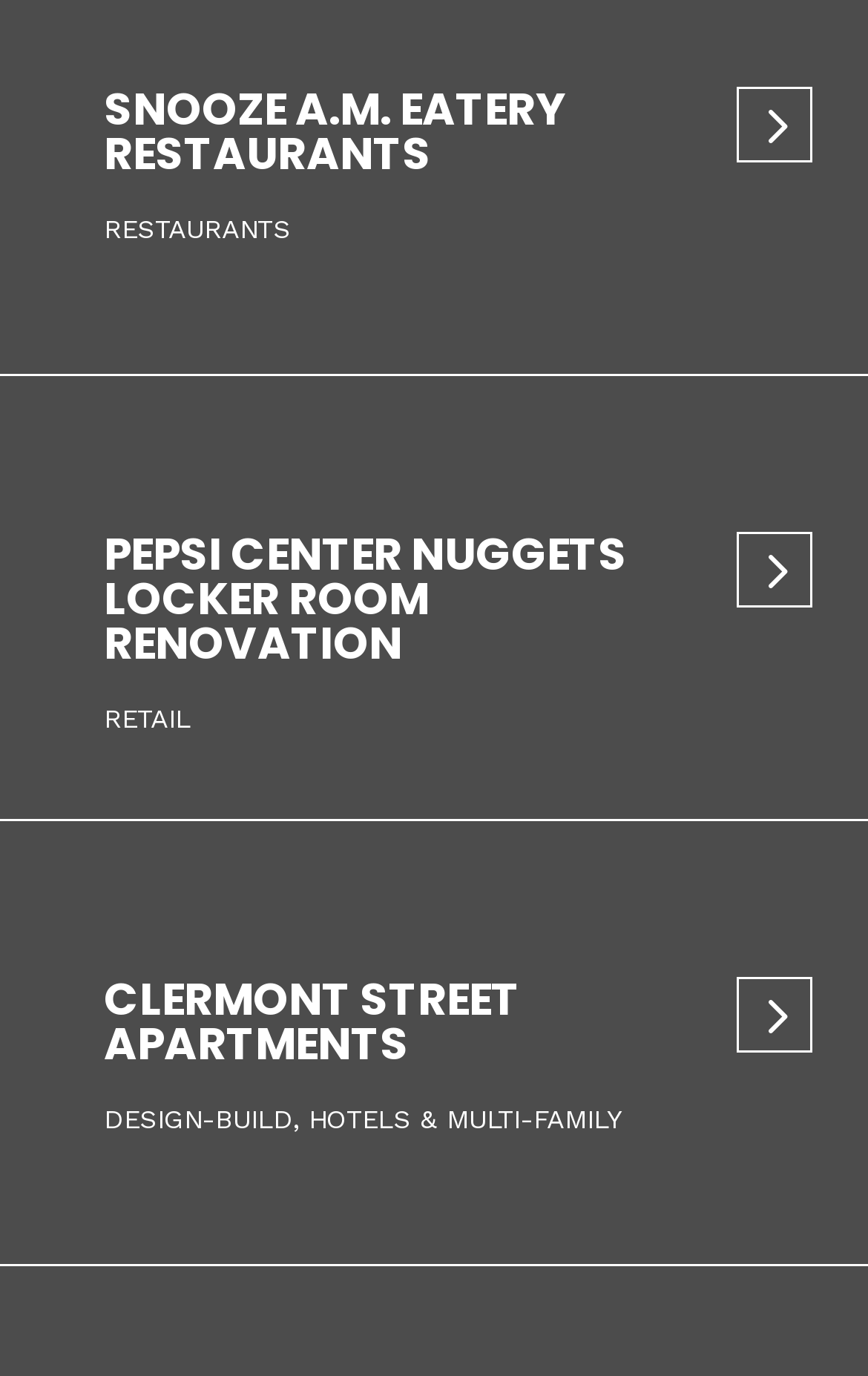Refer to the image and provide an in-depth answer to the question:
What is the category of the Pepsi Center Nuggets Locker Room Renovation project?

I looked at the links below the Pepsi Center Nuggets Locker Room Renovation heading and found the category 'RETAIL'.